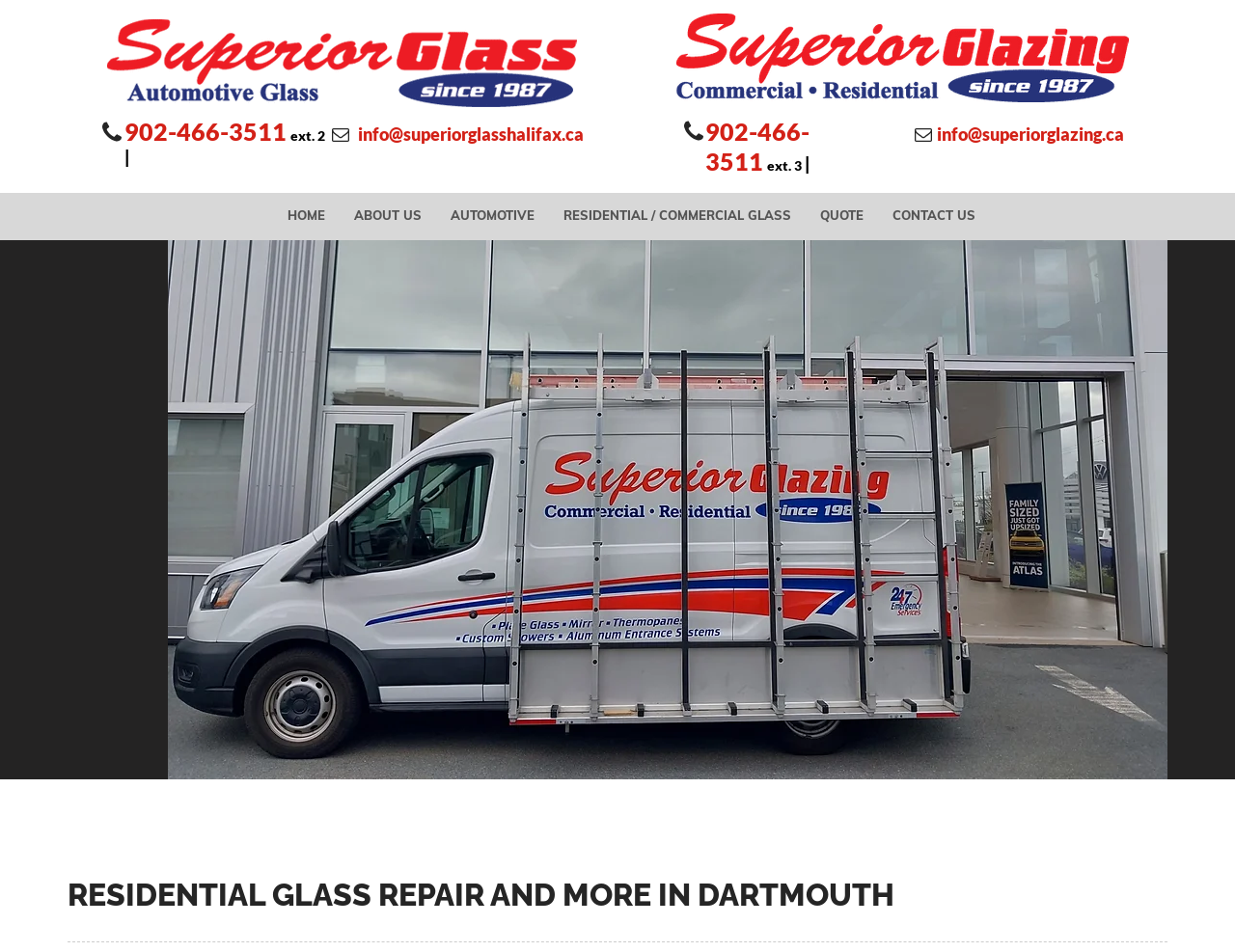Provide your answer in one word or a succinct phrase for the question: 
How many companies are mentioned on the webpage?

2